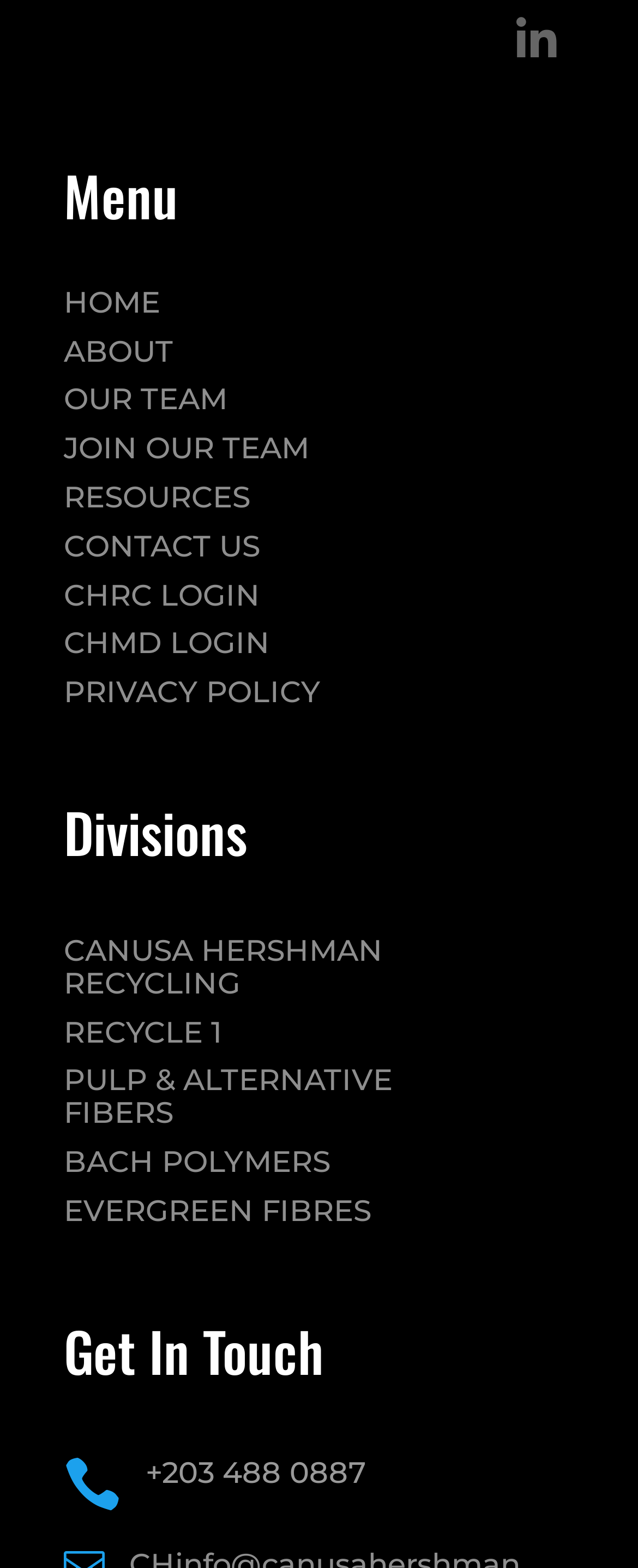Give a one-word or phrase response to the following question: What is the last login option?

CHMD LOGIN